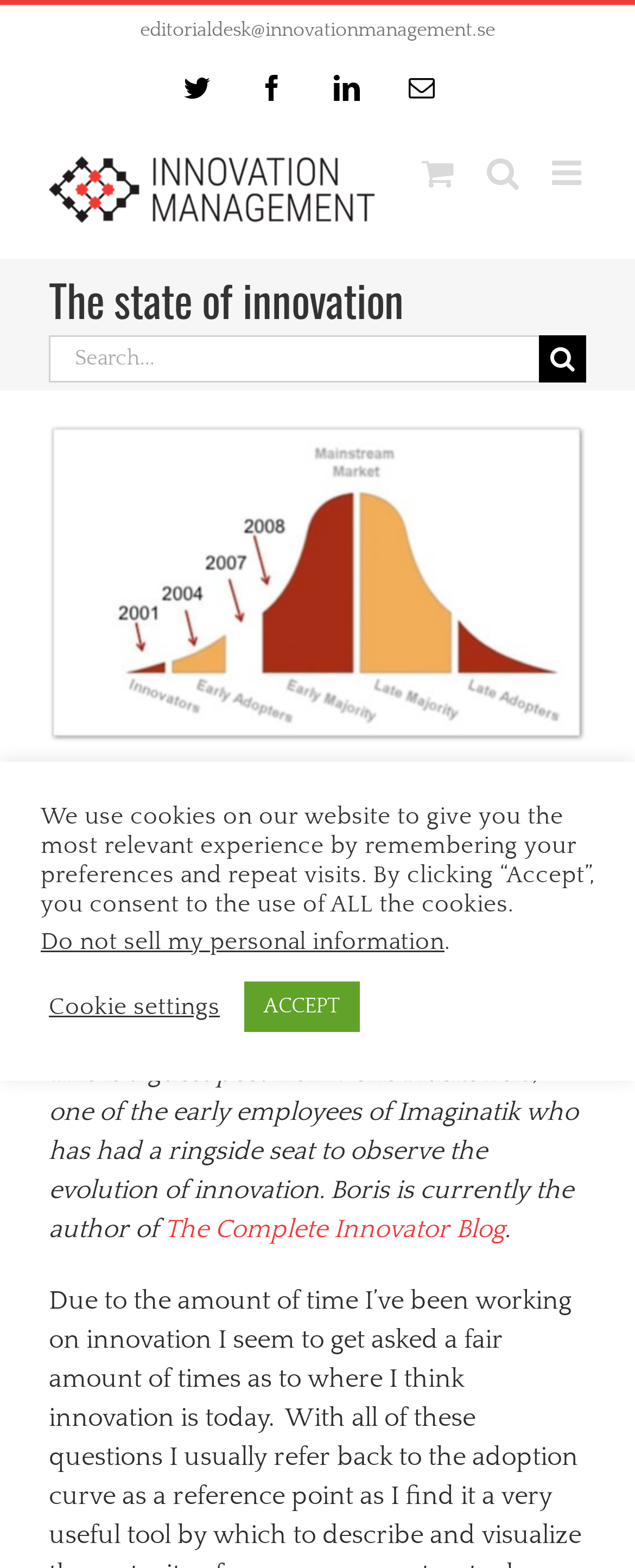Analyze and describe the webpage in a detailed narrative.

The webpage is about InnovationManagement.se, a prominent resource for innovation news and best practices. At the top left, there is a logo of InnovationManagement, accompanied by a link to the editorial desk's email address. To the right of the logo, there are social media links to Twitter, Facebook, LinkedIn, and Email.

Below the logo, there is a navigation menu with links to toggle mobile menu, search, and cart. The page title bar follows, which contains the heading "The state of innovation" and a search bar with a search button. The search bar has a placeholder text "Search for:".

Below the page title bar, there is an article with a heading "The state of innovation" by Boris Pluskowski. The article has a brief introduction, followed by a paragraph of text describing the author's background. There is also a link to the author's blog, "The Complete Innovator Blog".

At the bottom of the page, there is a notification about the use of cookies on the website, with options to accept, set cookie settings, or opt-out of selling personal information.